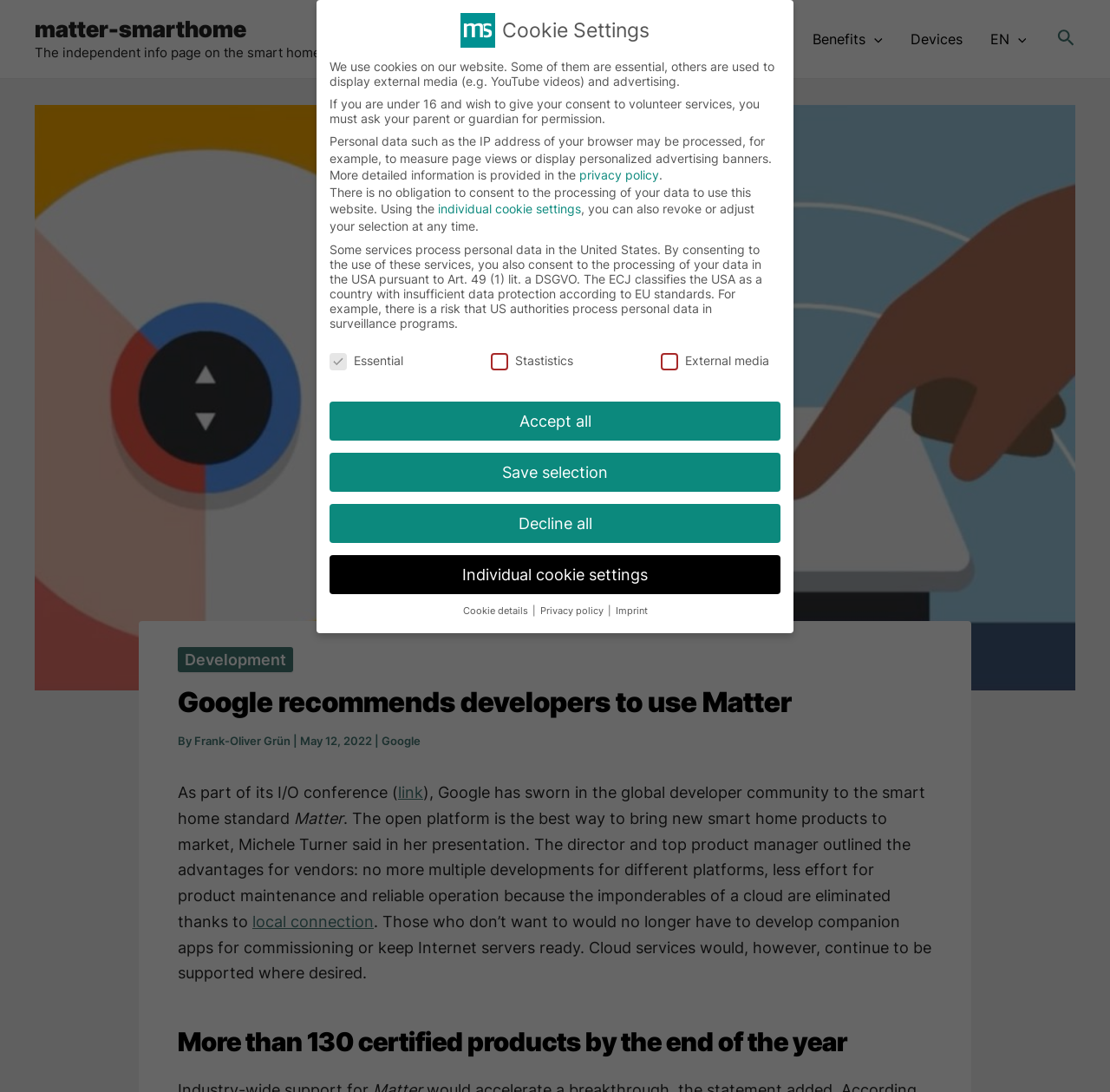What is the name of the smart home standard mentioned in the article?
Observe the image and answer the question with a one-word or short phrase response.

Matter